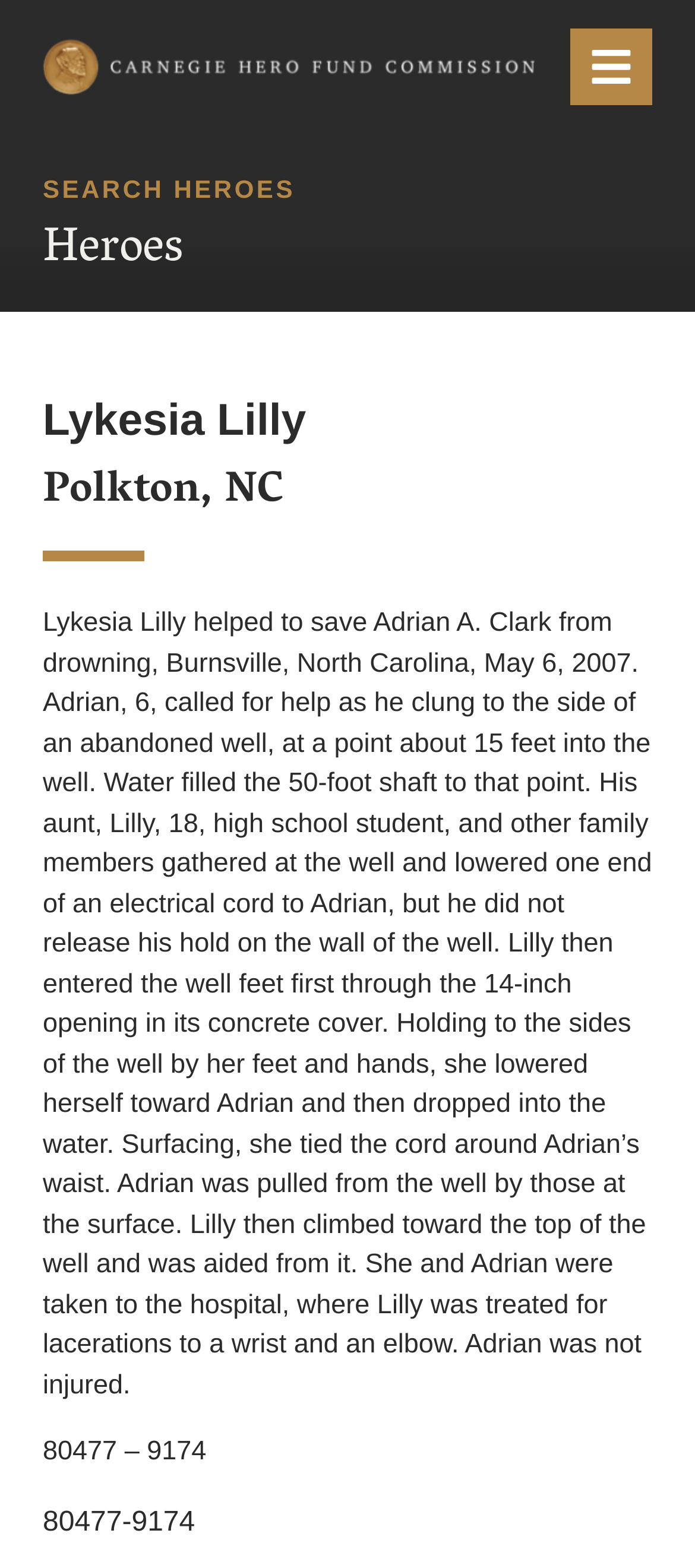Summarize the webpage comprehensively, mentioning all visible components.

The webpage is about Lykesia Lilly, a hero who saved Adrian A. Clark from drowning. At the top left of the page, there is a link to the "Carnegie Hero Fund Commission" accompanied by an image. On the top right, there is a button labeled "Menu" with an image of a menu icon. 

Below the top section, there is a header section with two static text elements, "SEARCH HEROES" and "Heroes". 

The main content of the page is an article about Lykesia Lilly's heroic act. The article is headed by a title "Lykesia Lilly" followed by a subtitle "Polkton, NC". The main text describes the heroic act in detail, explaining how Lykesia Lilly saved Adrian A. Clark from drowning in a well. 

At the bottom of the article, there are two static text elements, "80477 – 9174" and "80477-9174", which appear to be some kind of identification or reference number.